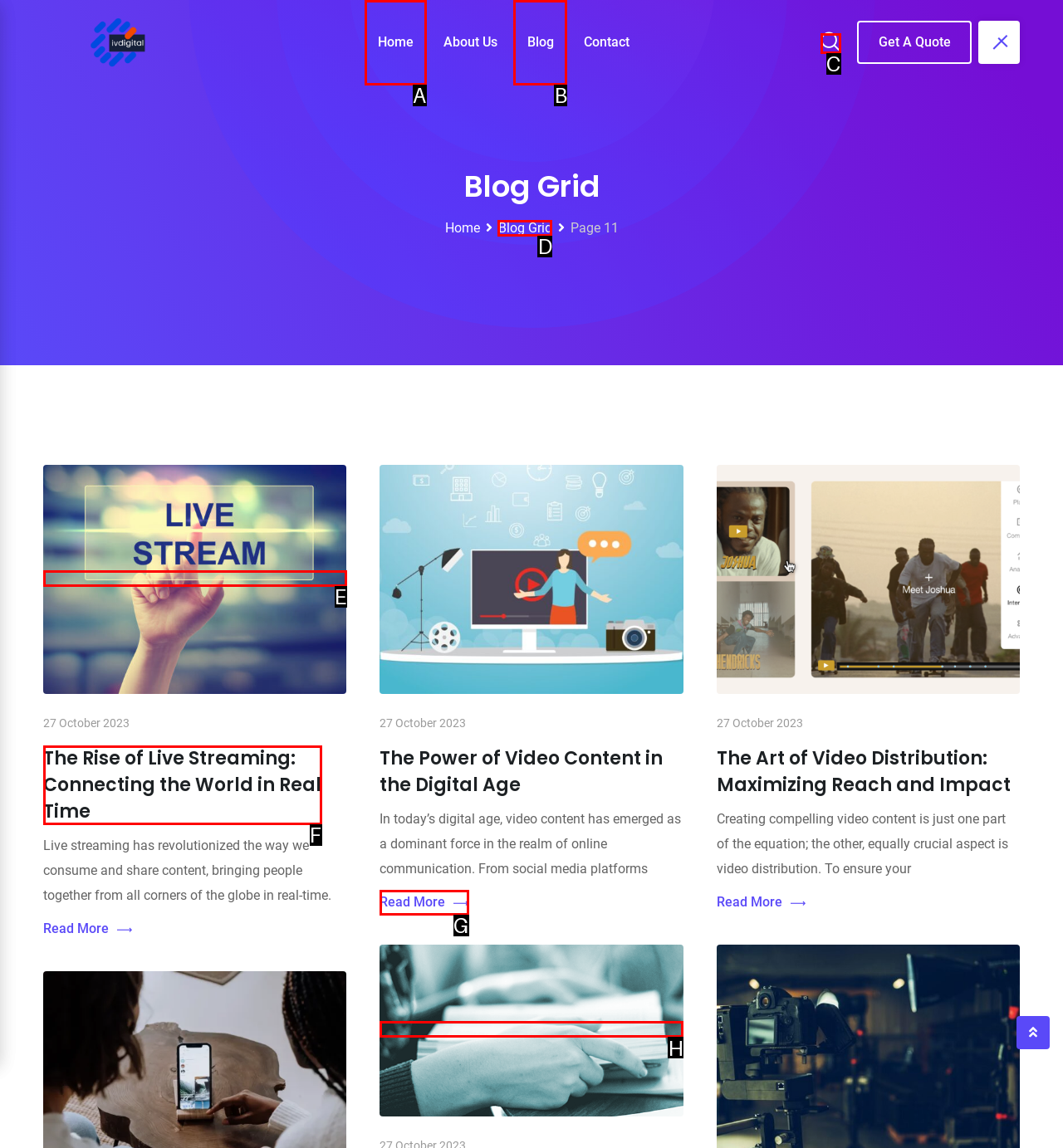Select the letter of the UI element you need to click on to fulfill this task: Click on the 'Home' link. Write down the letter only.

A